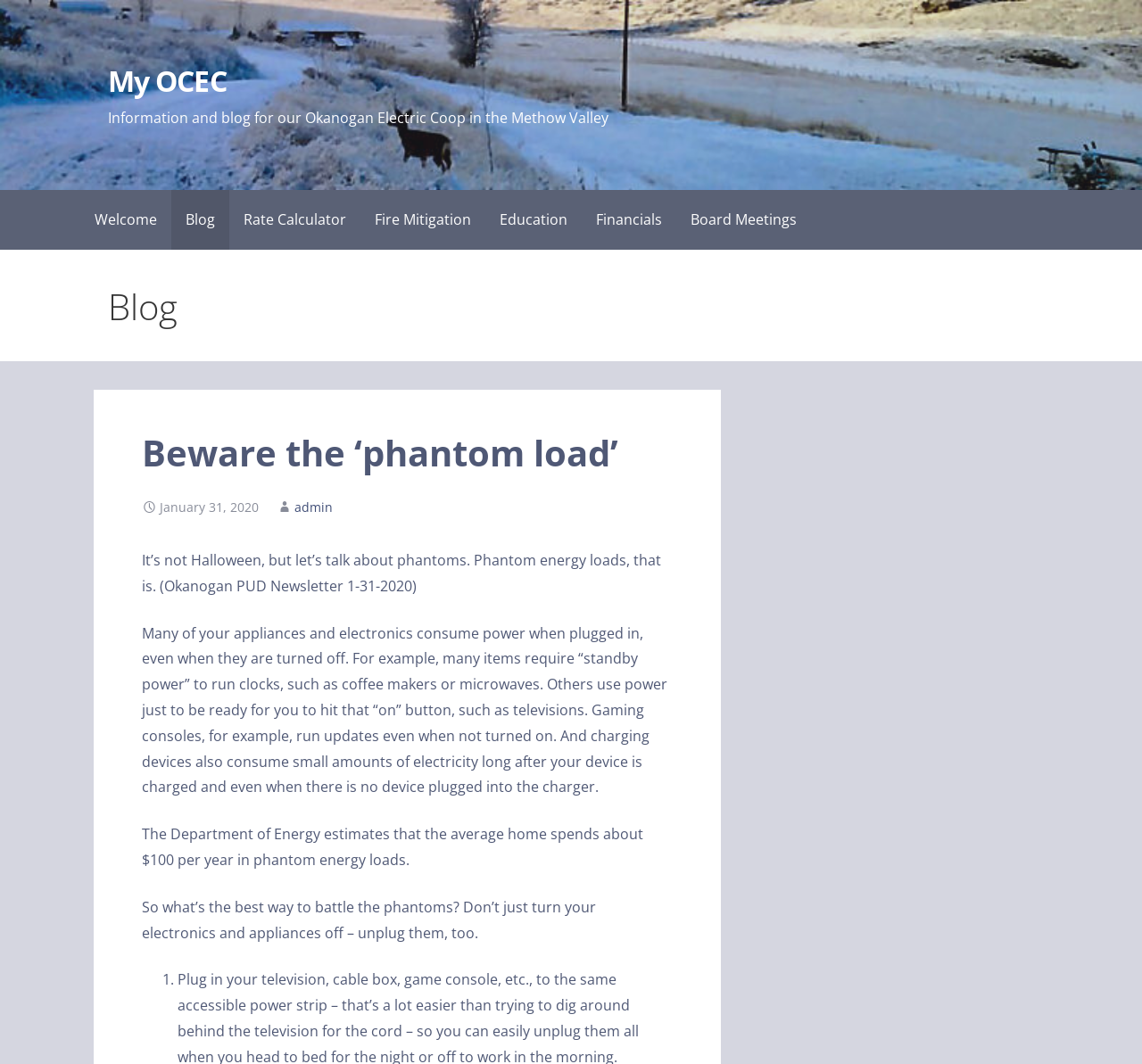Pinpoint the bounding box coordinates of the element you need to click to execute the following instruction: "Check the 'Board Meetings' link". The bounding box should be represented by four float numbers between 0 and 1, in the format [left, top, right, bottom].

[0.592, 0.178, 0.71, 0.235]